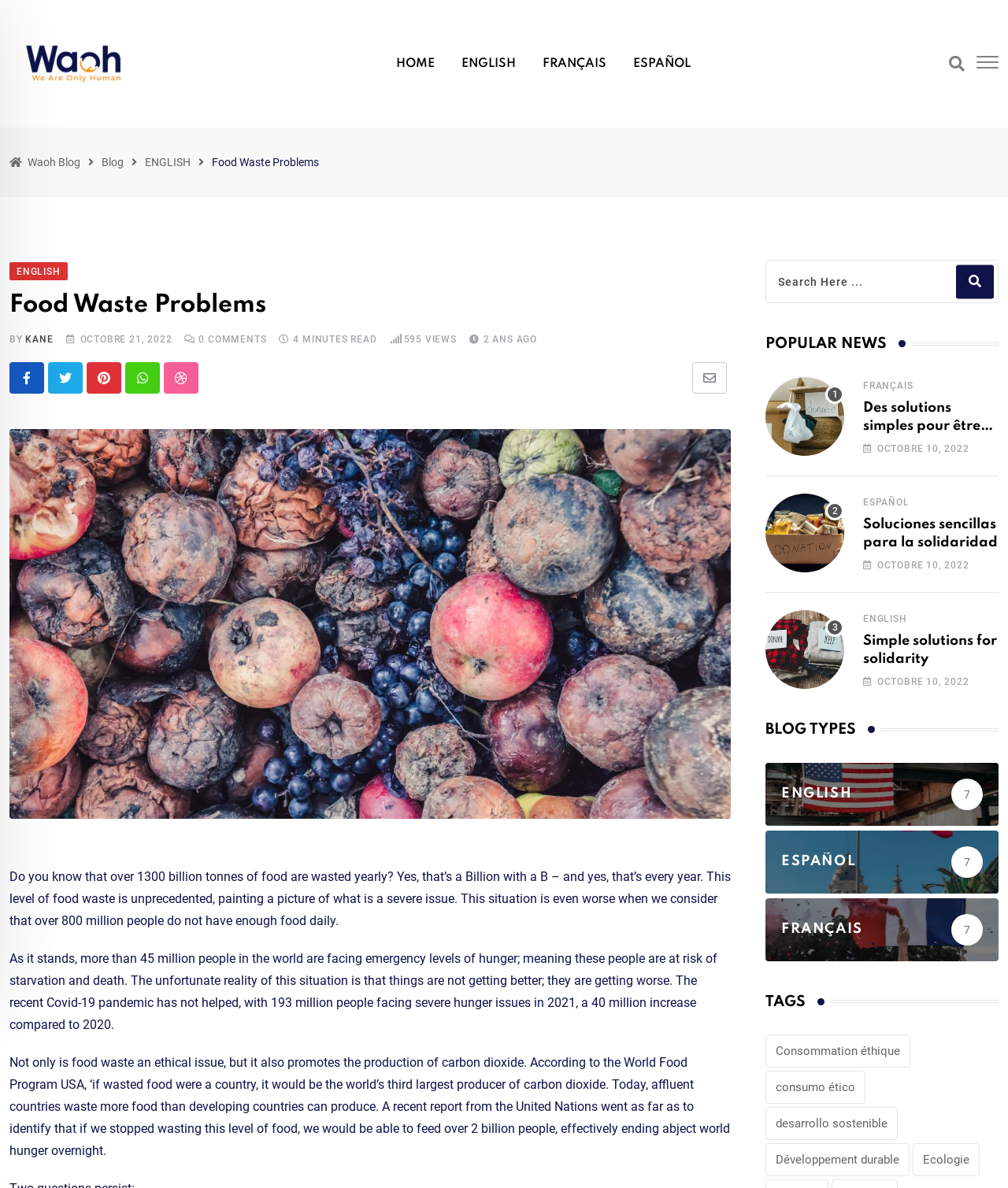Please specify the bounding box coordinates of the element that should be clicked to execute the given instruction: 'Search for something'. Ensure the coordinates are four float numbers between 0 and 1, expressed as [left, top, right, bottom].

[0.764, 0.223, 0.986, 0.251]